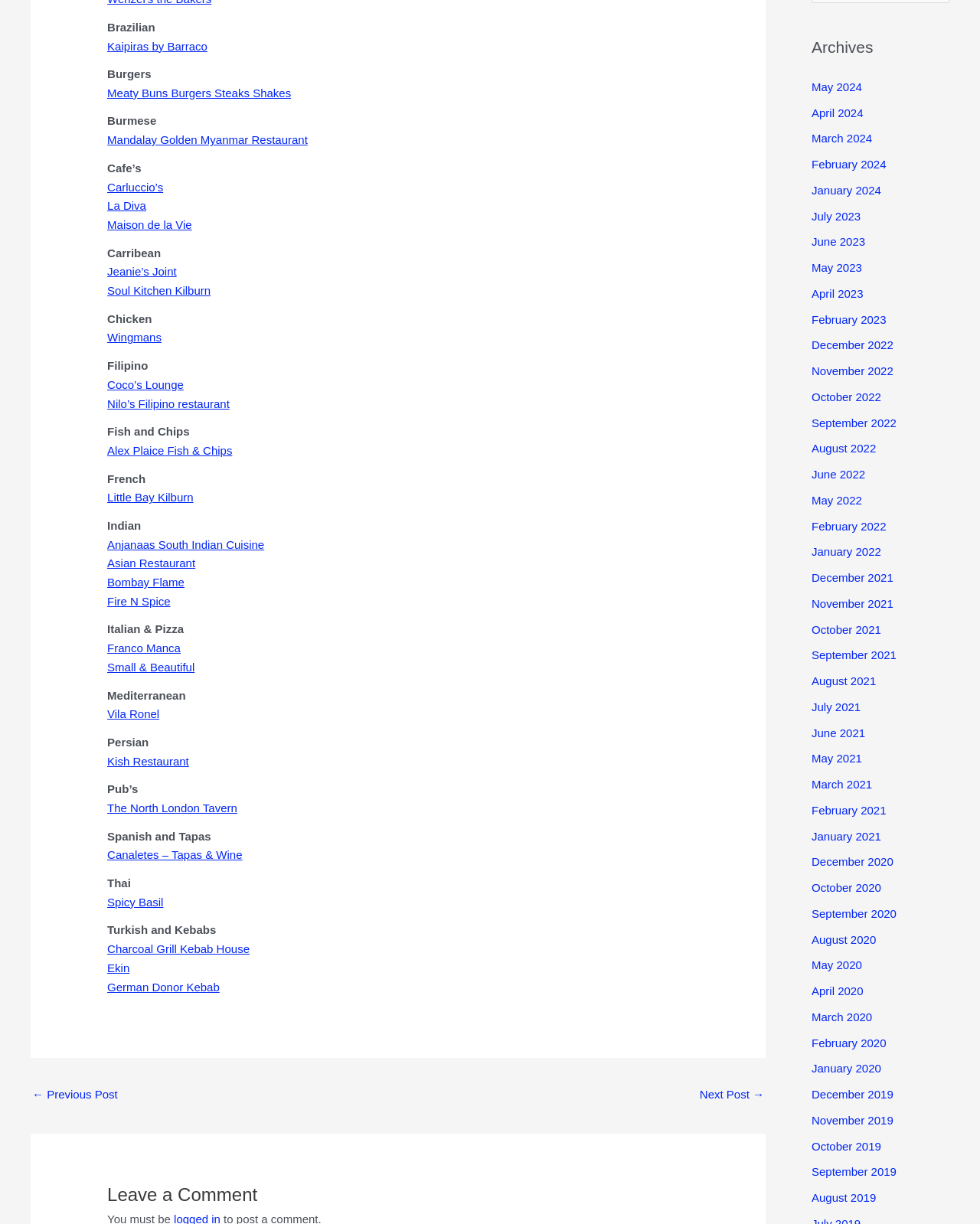Please specify the bounding box coordinates in the format (top-left x, top-left y, bottom-right x, bottom-right y), with all values as floating point numbers between 0 and 1. Identify the bounding box of the UI element described by: February 2023

[0.828, 0.255, 0.904, 0.266]